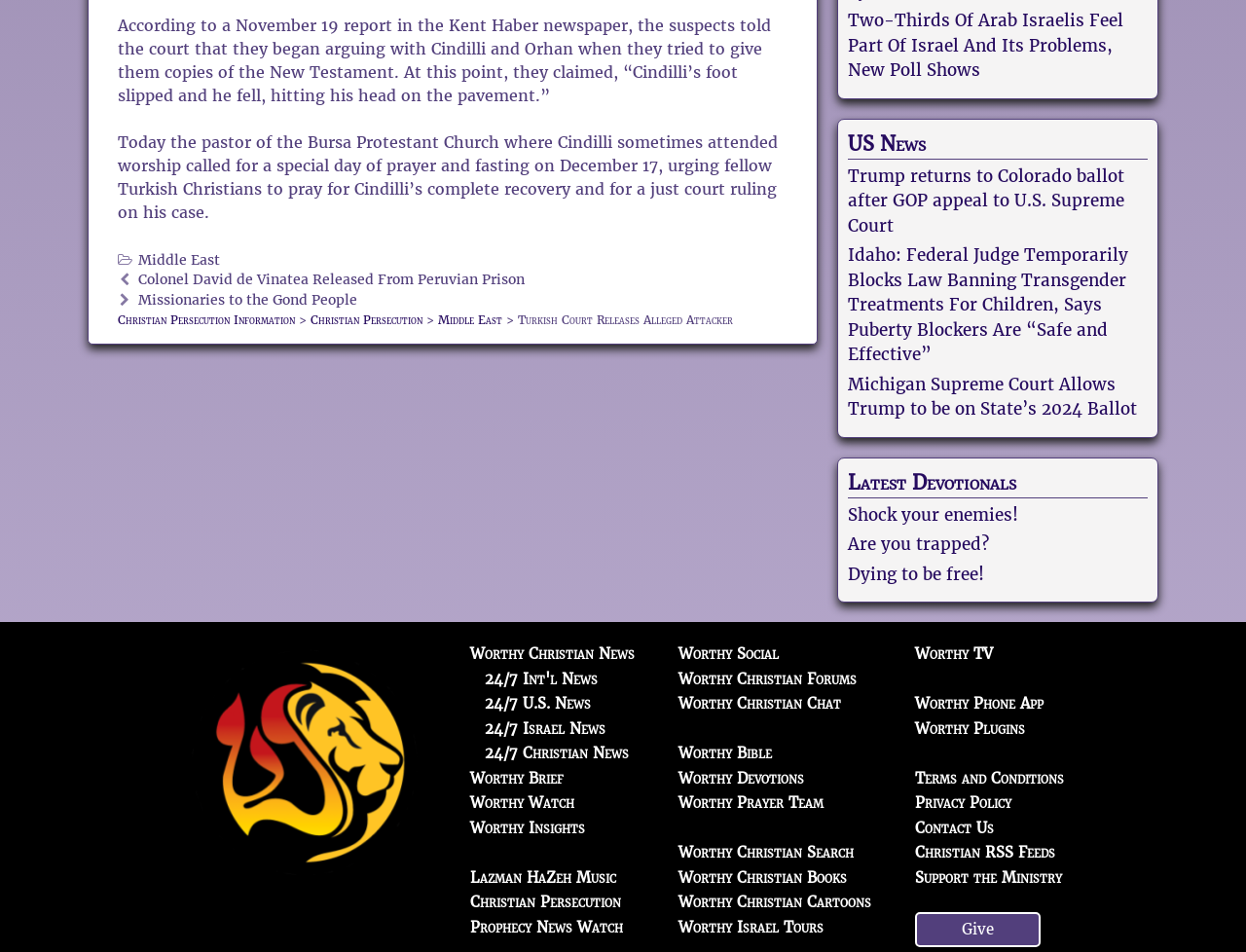What is the name of the church mentioned in the article?
Using the visual information, reply with a single word or short phrase.

Bursa Protestant Church